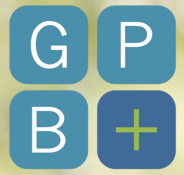Respond with a single word or phrase for the following question: 
What does the plus sign in the logo represent?

Unknown